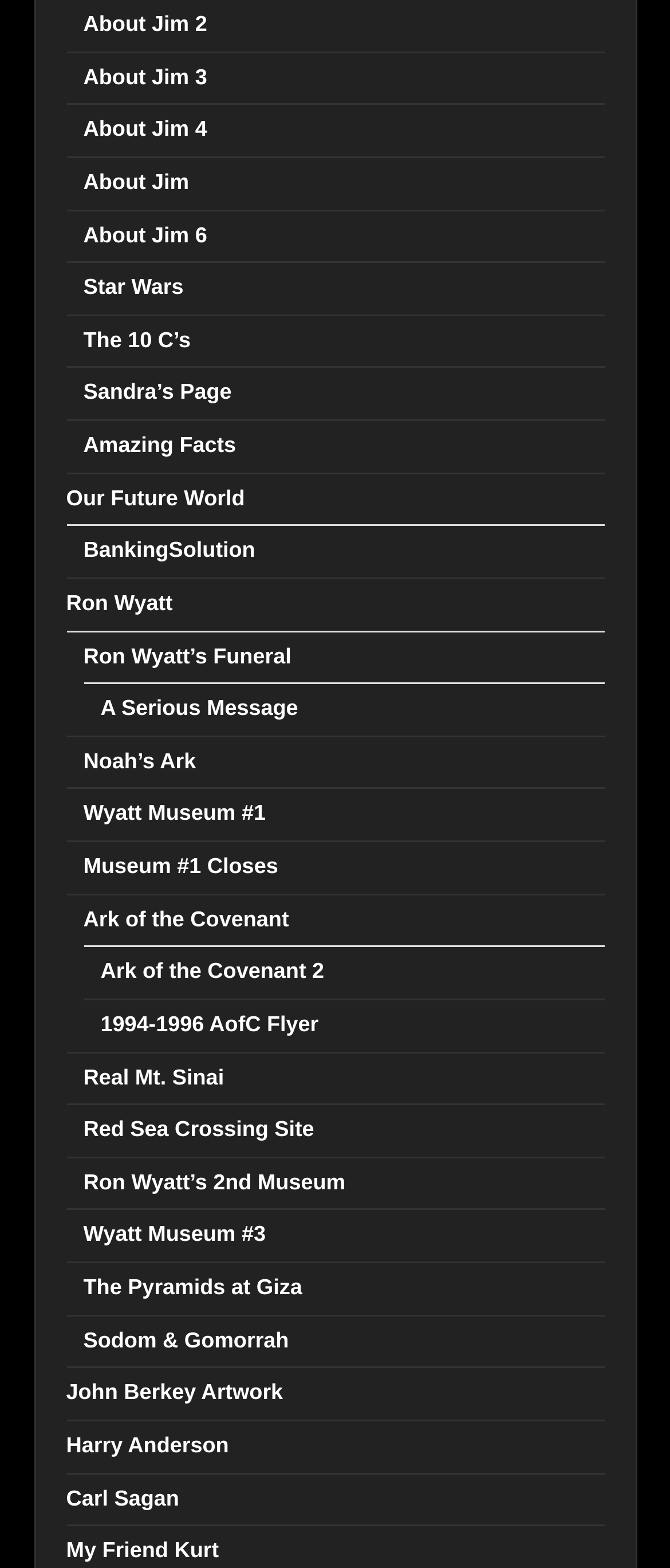Can you determine the bounding box coordinates of the area that needs to be clicked to fulfill the following instruction: "view John Berkey's artwork"?

[0.099, 0.88, 0.422, 0.896]